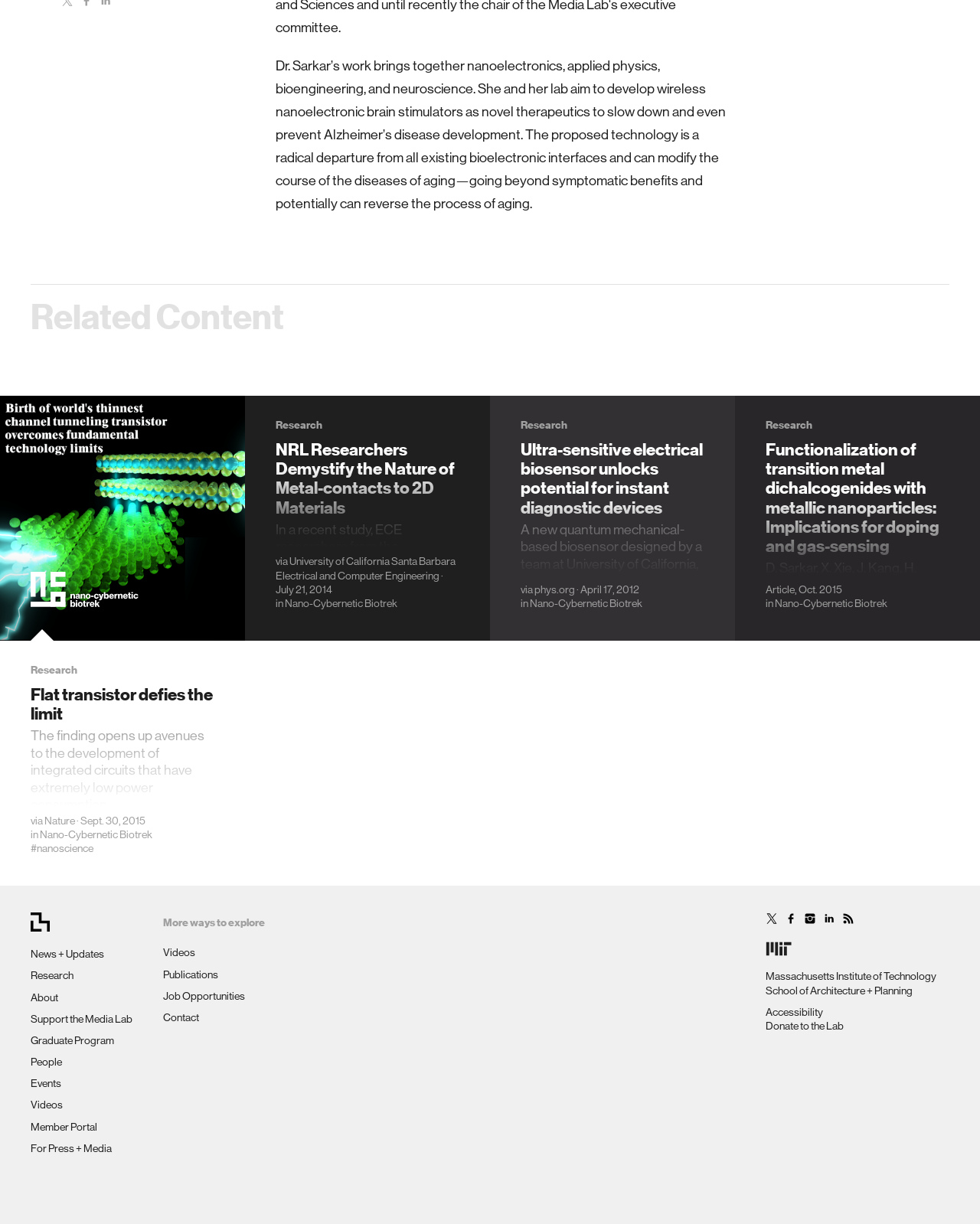Please find the bounding box coordinates of the element that you should click to achieve the following instruction: "Read the article 'Functionalization of transition metal dichalcogenides with metallic nanoparticles: Implications for doping and gas-sensing'". The coordinates should be presented as four float numbers between 0 and 1: [left, top, right, bottom].

[0.781, 0.342, 0.969, 0.47]